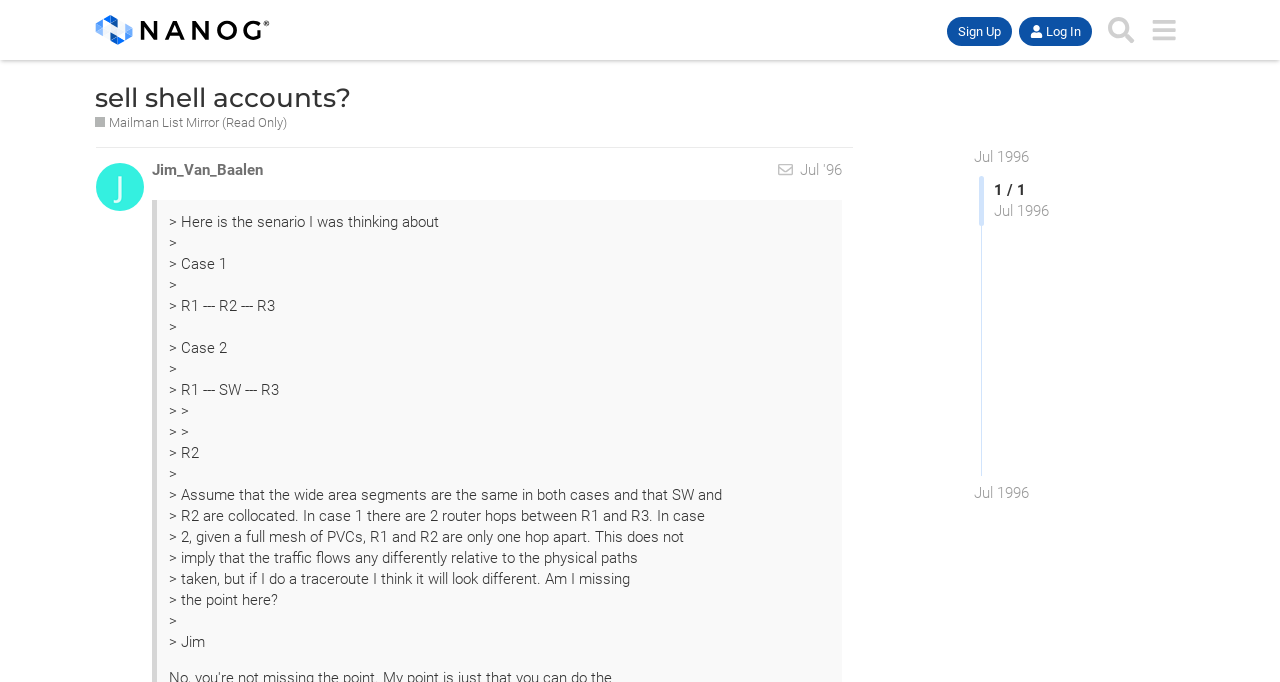Please identify the bounding box coordinates of the area that needs to be clicked to follow this instruction: "Click the 'Log In' button".

[0.796, 0.025, 0.853, 0.067]